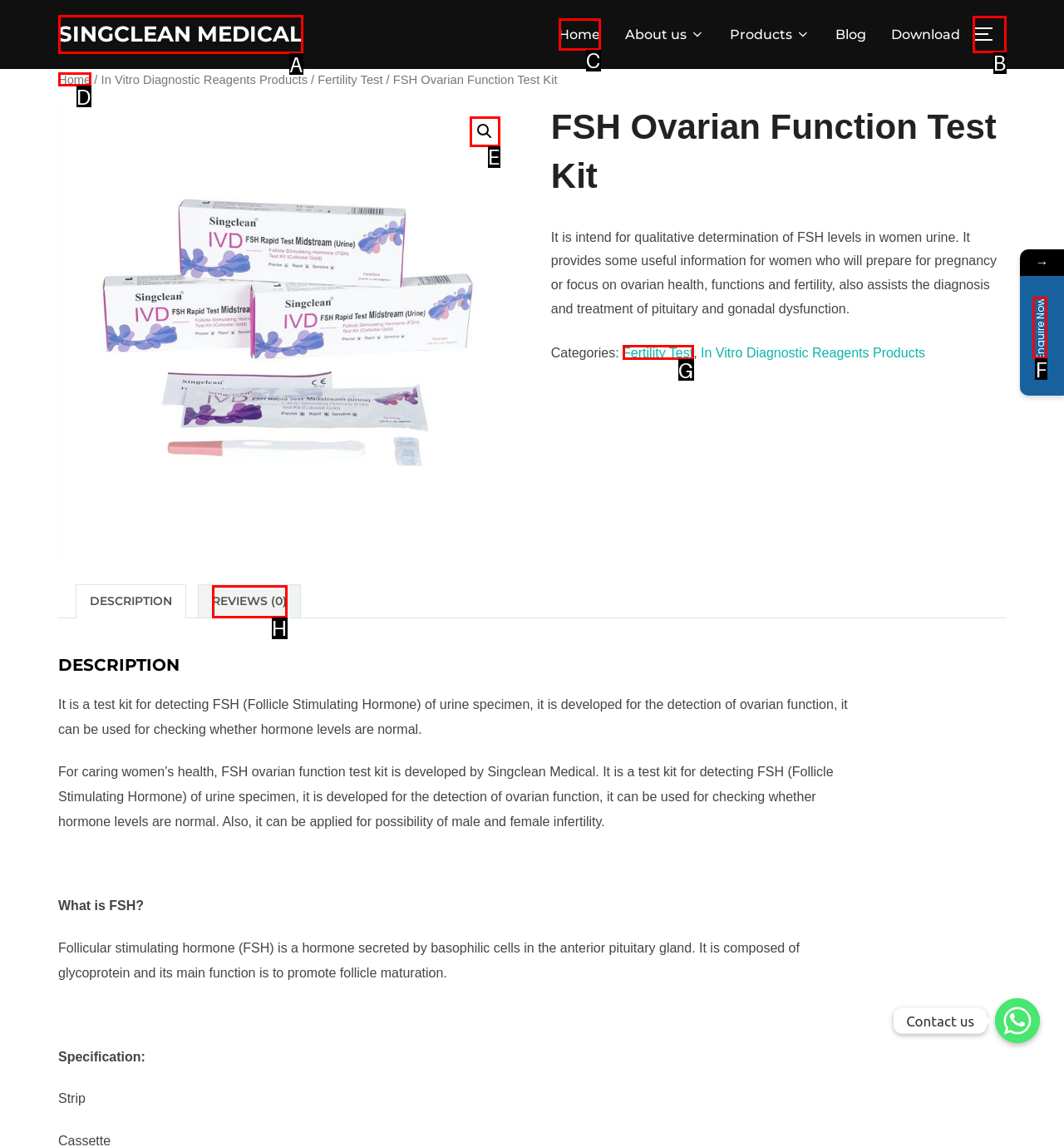Select the correct HTML element to complete the following task: Enquire about the product now
Provide the letter of the choice directly from the given options.

F